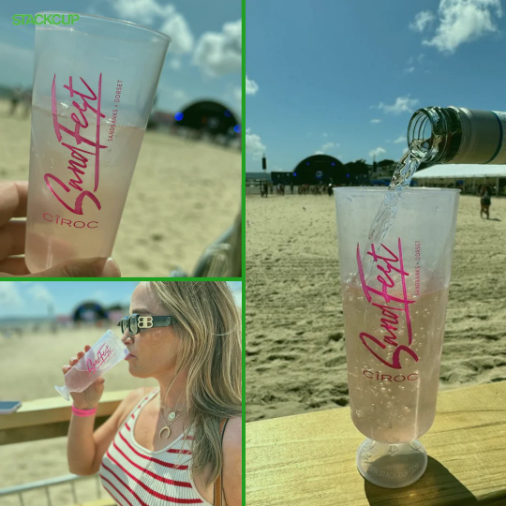What is the brand of the bottle?
Observe the image and answer the question with a one-word or short phrase response.

Ciroc